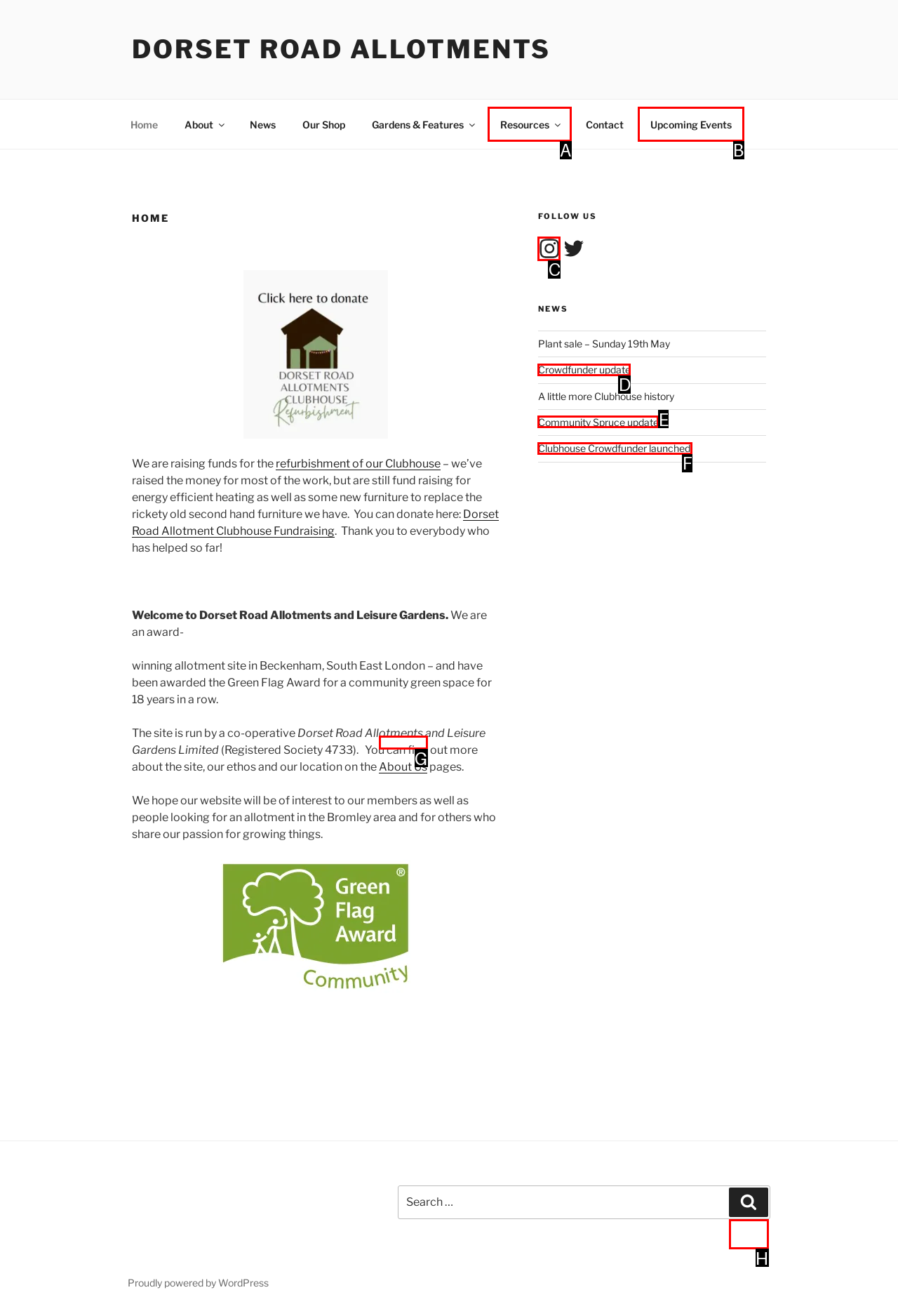Determine the correct UI element to click for this instruction: Follow on Instagram. Respond with the letter of the chosen element.

C